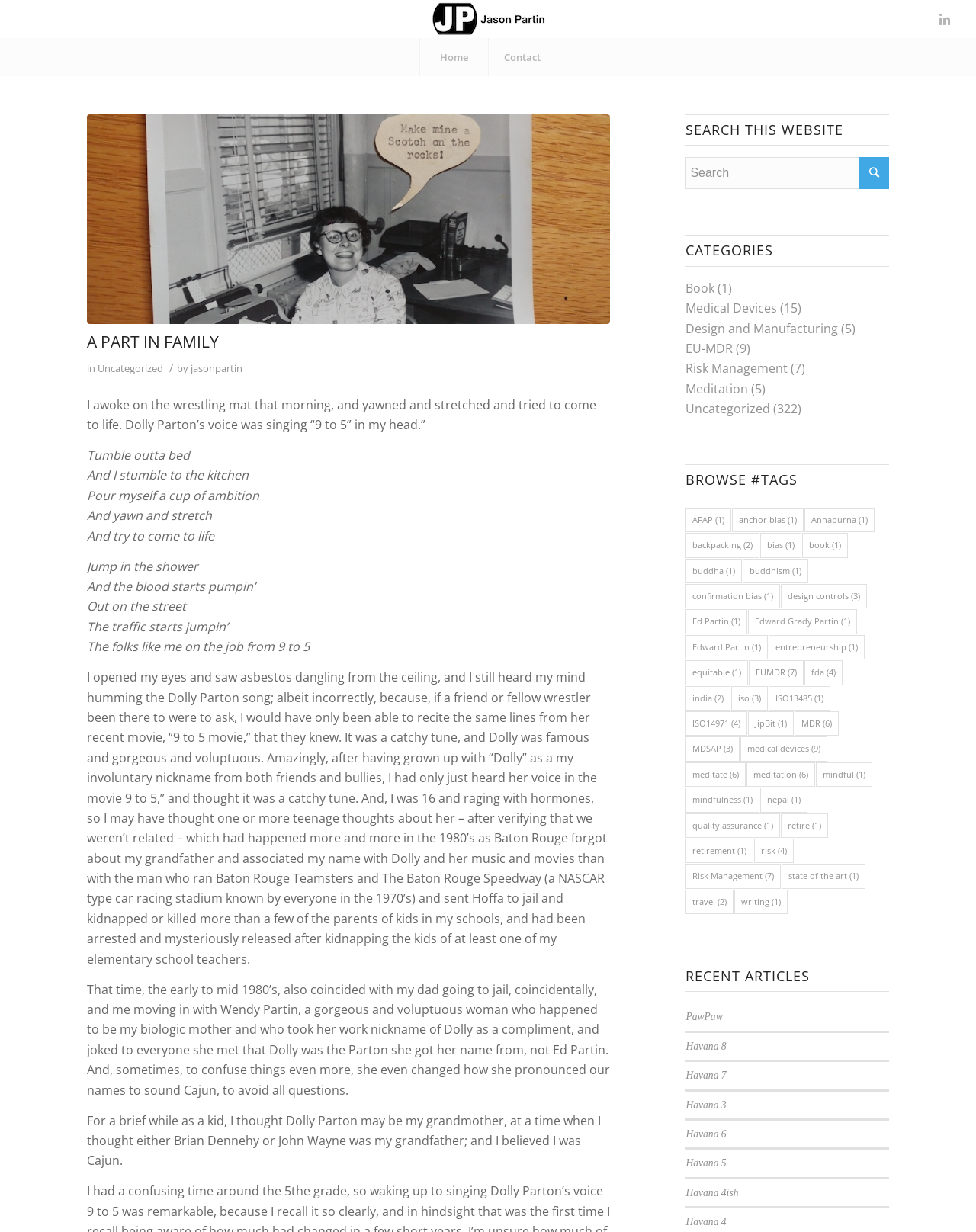Please specify the bounding box coordinates of the clickable region to carry out the following instruction: "Click on the 'Contact' link". The coordinates should be four float numbers between 0 and 1, in the format [left, top, right, bottom].

[0.5, 0.031, 0.57, 0.062]